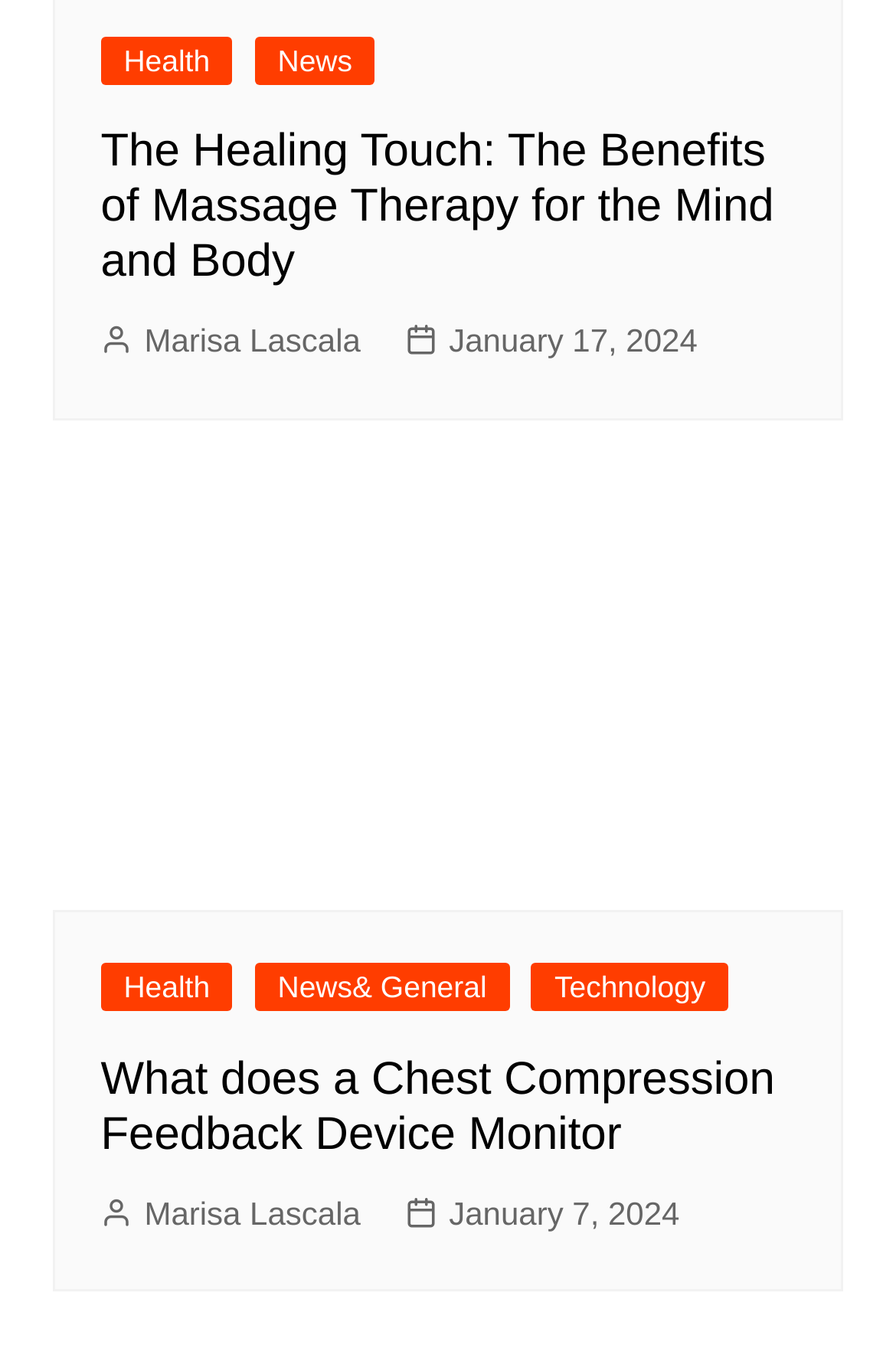What is the category of the second article?
Using the information from the image, answer the question thoroughly.

The second article has a link with the text 'Health' above it, which suggests that the category of the article is Health.